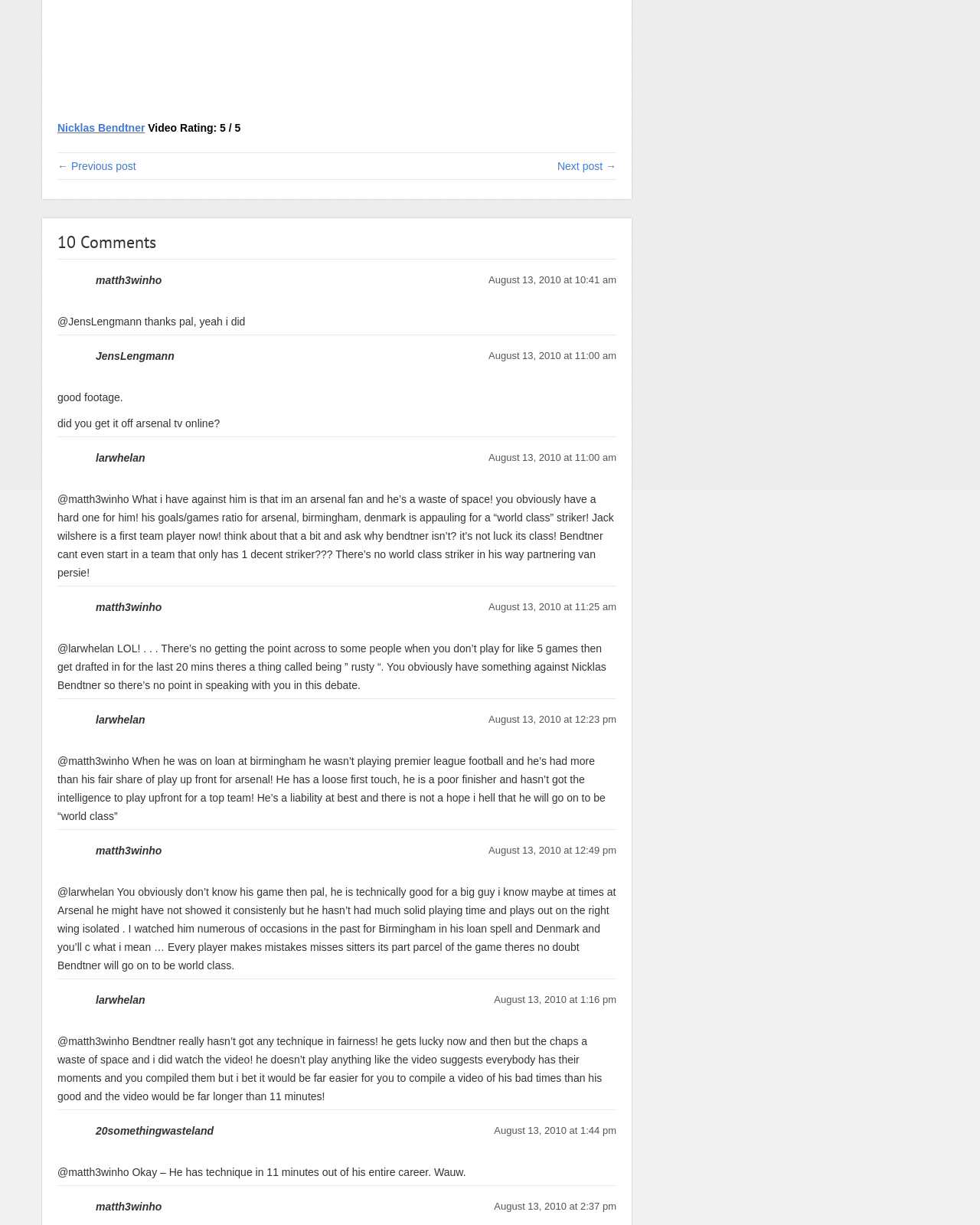Given the element description Next post →, predict the bounding box coordinates for the UI element in the webpage screenshot. The format should be (top-left x, top-left y, bottom-right x, bottom-right y), and the values should be between 0 and 1.

[0.569, 0.131, 0.629, 0.141]